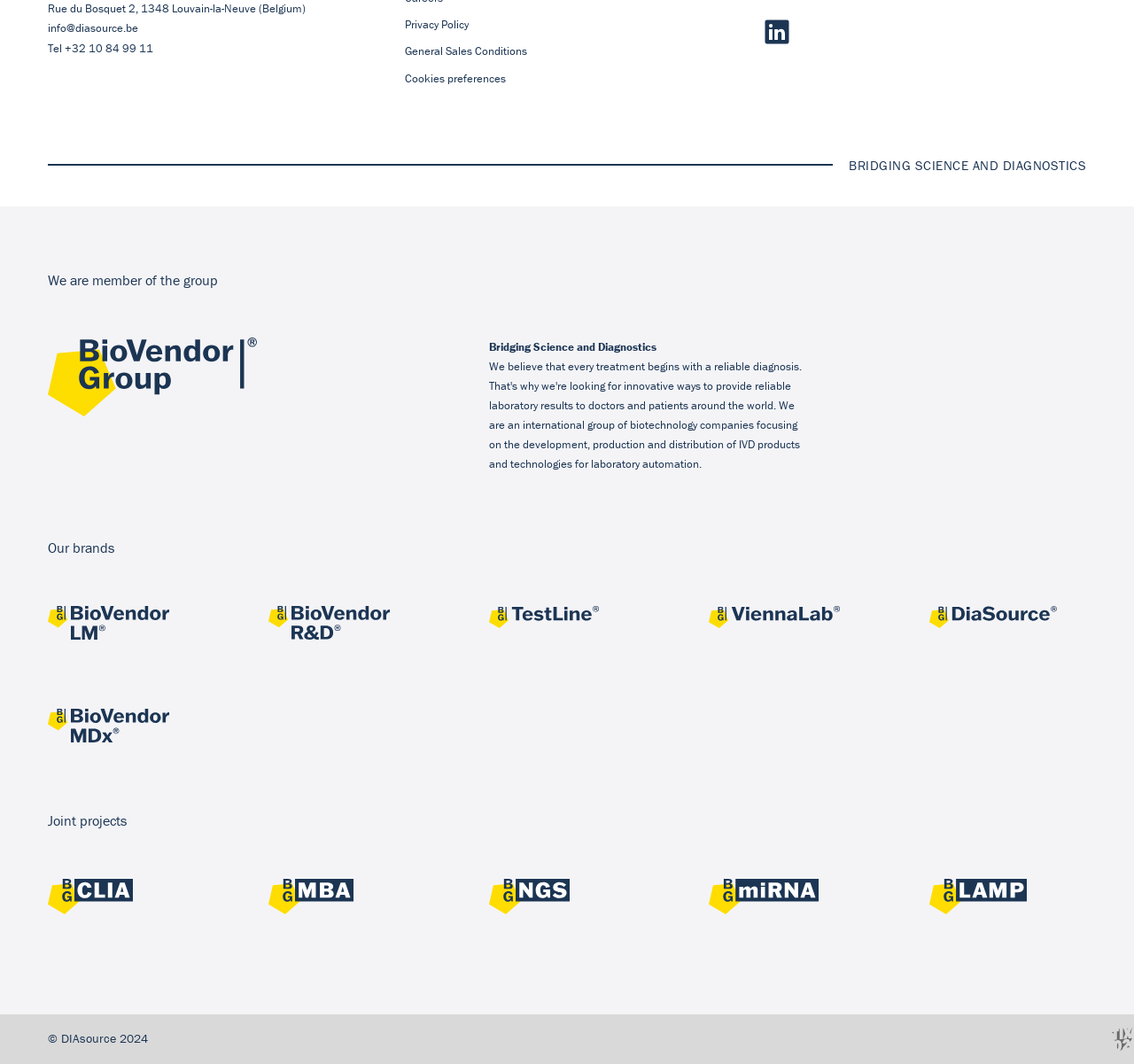Determine the bounding box coordinates for the HTML element mentioned in the following description: "Privacy Policy". The coordinates should be a list of four floats ranging from 0 to 1, represented as [left, top, right, bottom].

[0.352, 0.011, 0.648, 0.036]